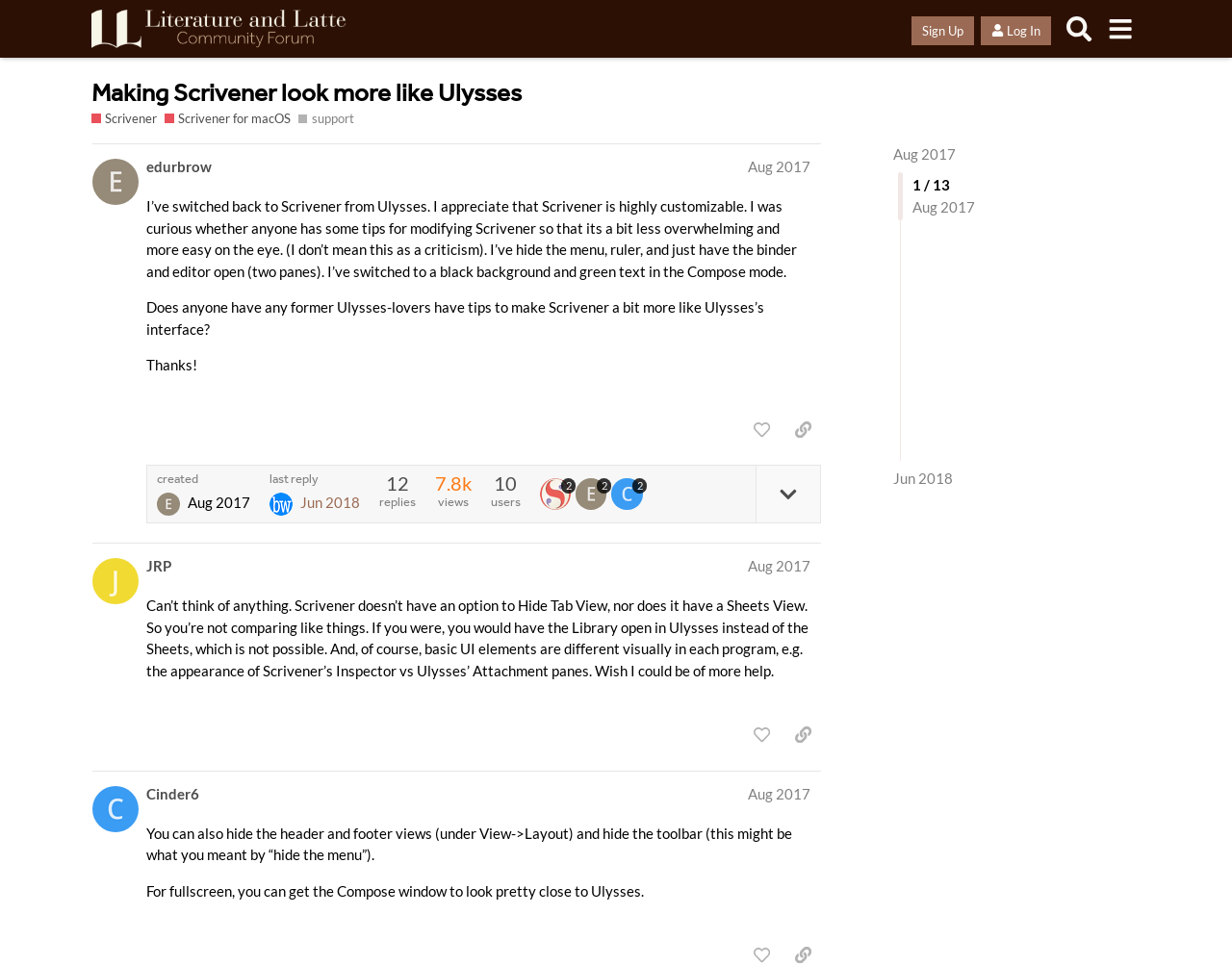Identify the bounding box coordinates of the clickable region necessary to fulfill the following instruction: "Click on the link to view the post". The bounding box coordinates should be four float numbers between 0 and 1, i.e., [left, top, right, bottom].

[0.074, 0.072, 0.423, 0.122]